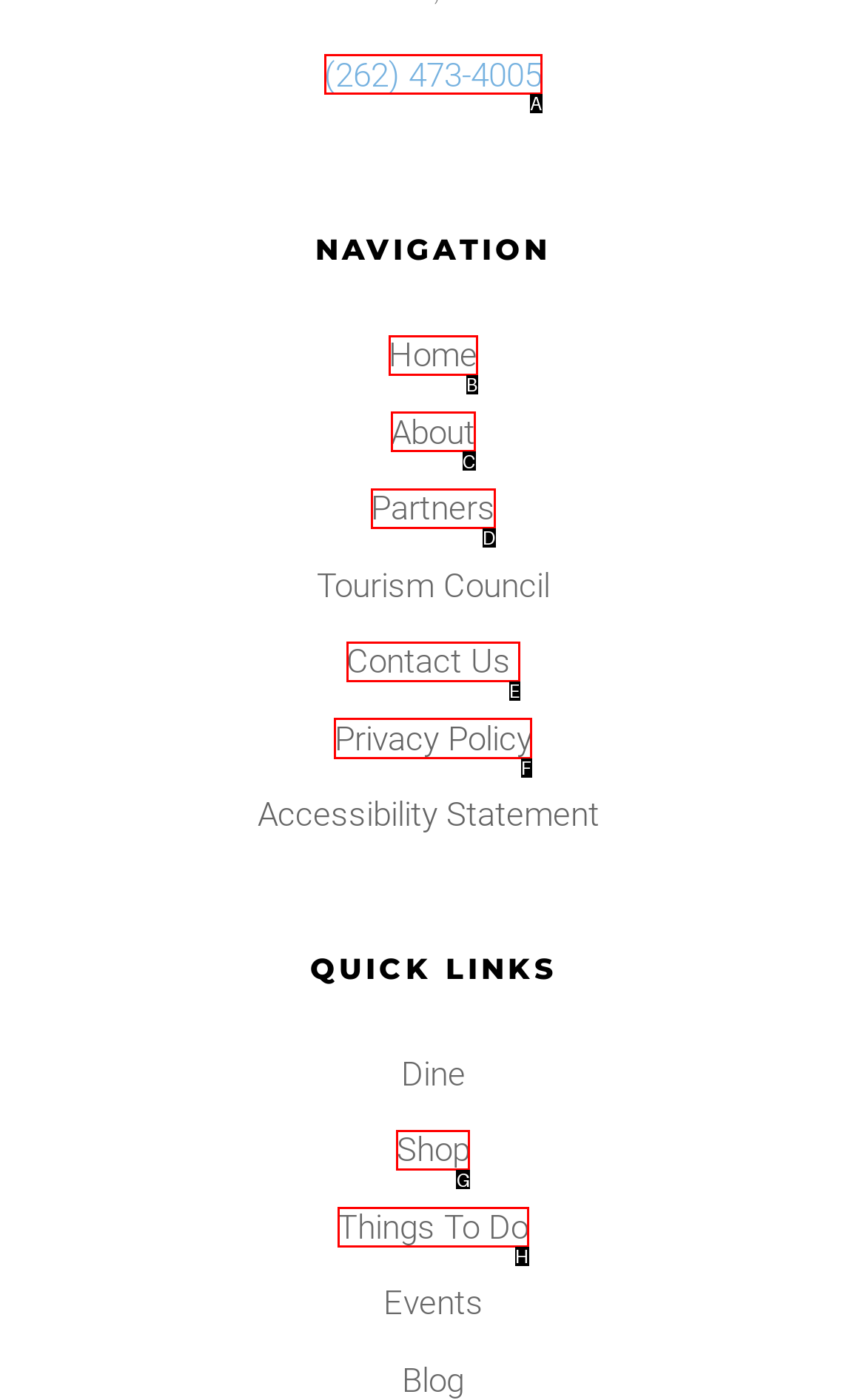Which lettered option should be clicked to achieve the task: access Privacy Policy? Choose from the given choices.

F